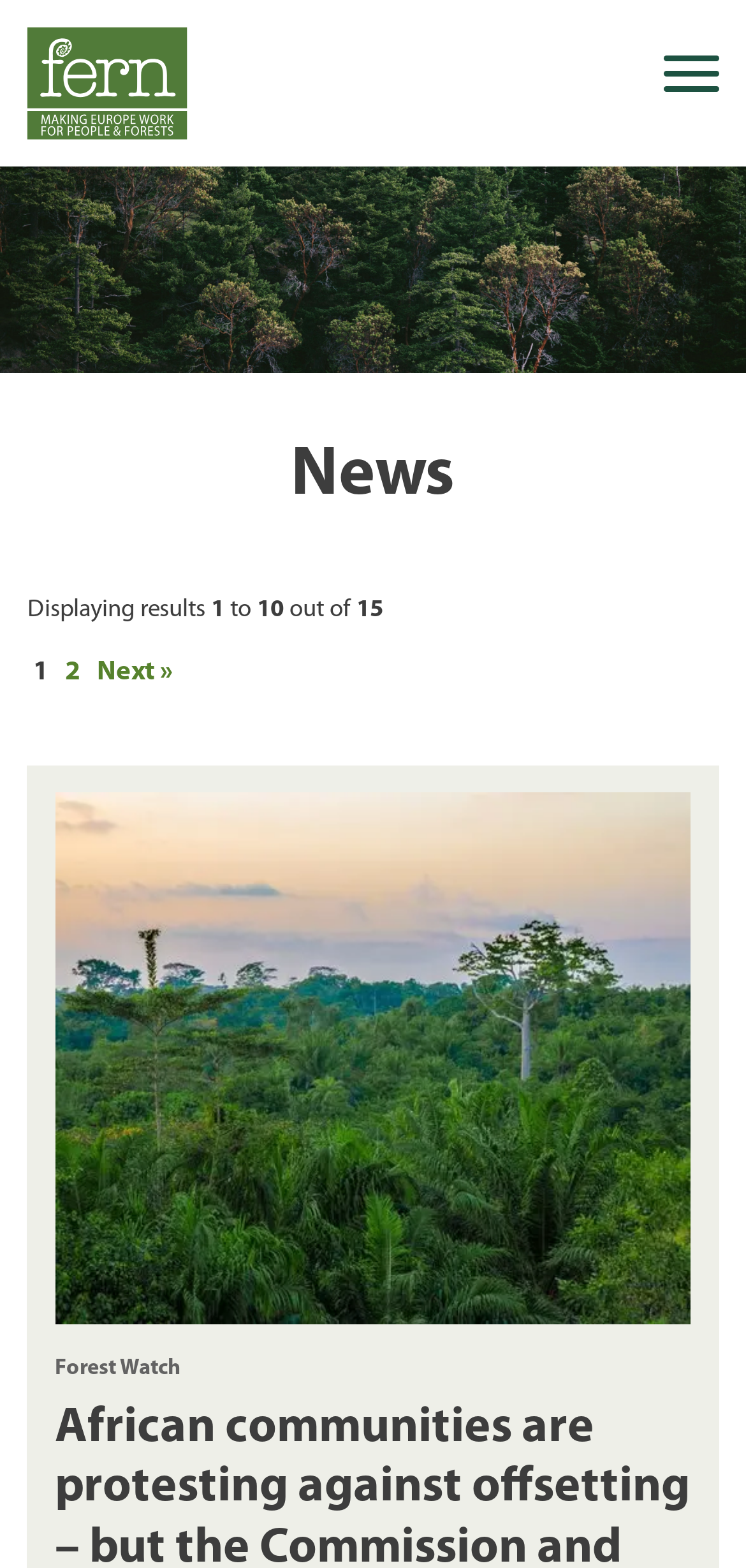Respond with a single word or phrase to the following question: What is the topic of the article with the image?

African Carbon Market